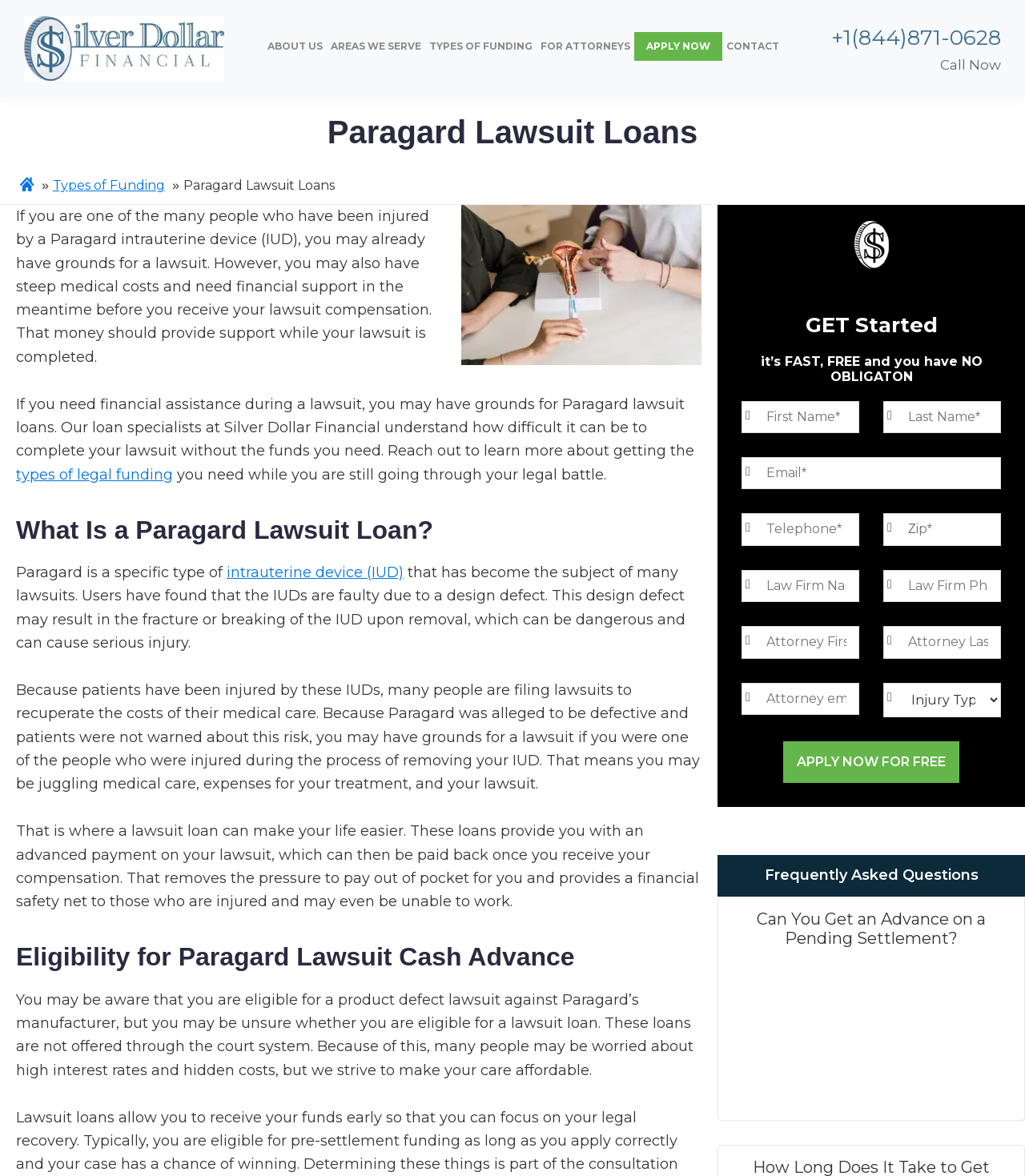What is the phone number to call for lawsuit loans?
Answer with a single word or short phrase according to what you see in the image.

+1(844)871-0628